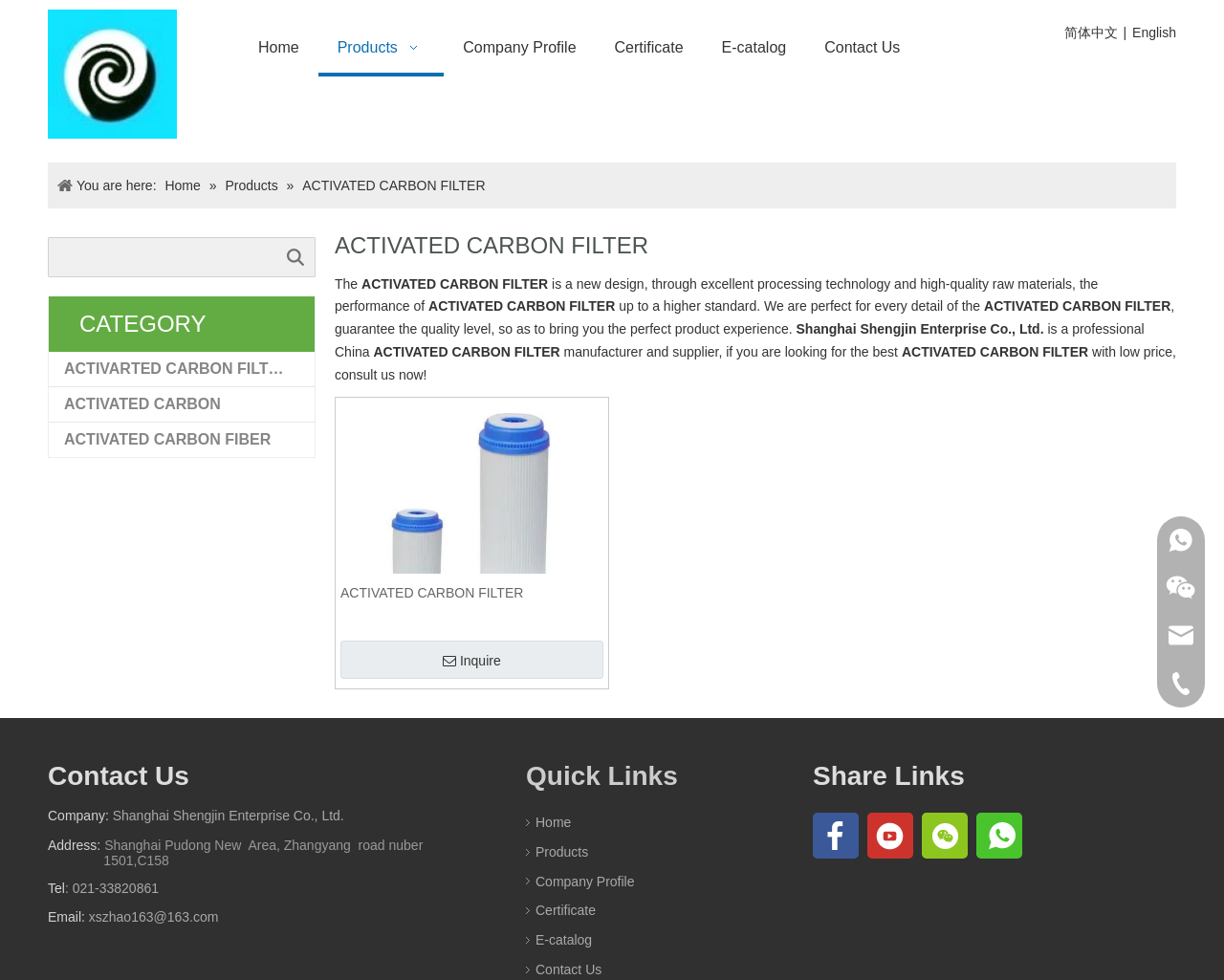Determine the bounding box coordinates of the clickable region to execute the instruction: "View certificate". The coordinates should be four float numbers between 0 and 1, denoted as [left, top, right, bottom].

[0.486, 0.02, 0.574, 0.078]